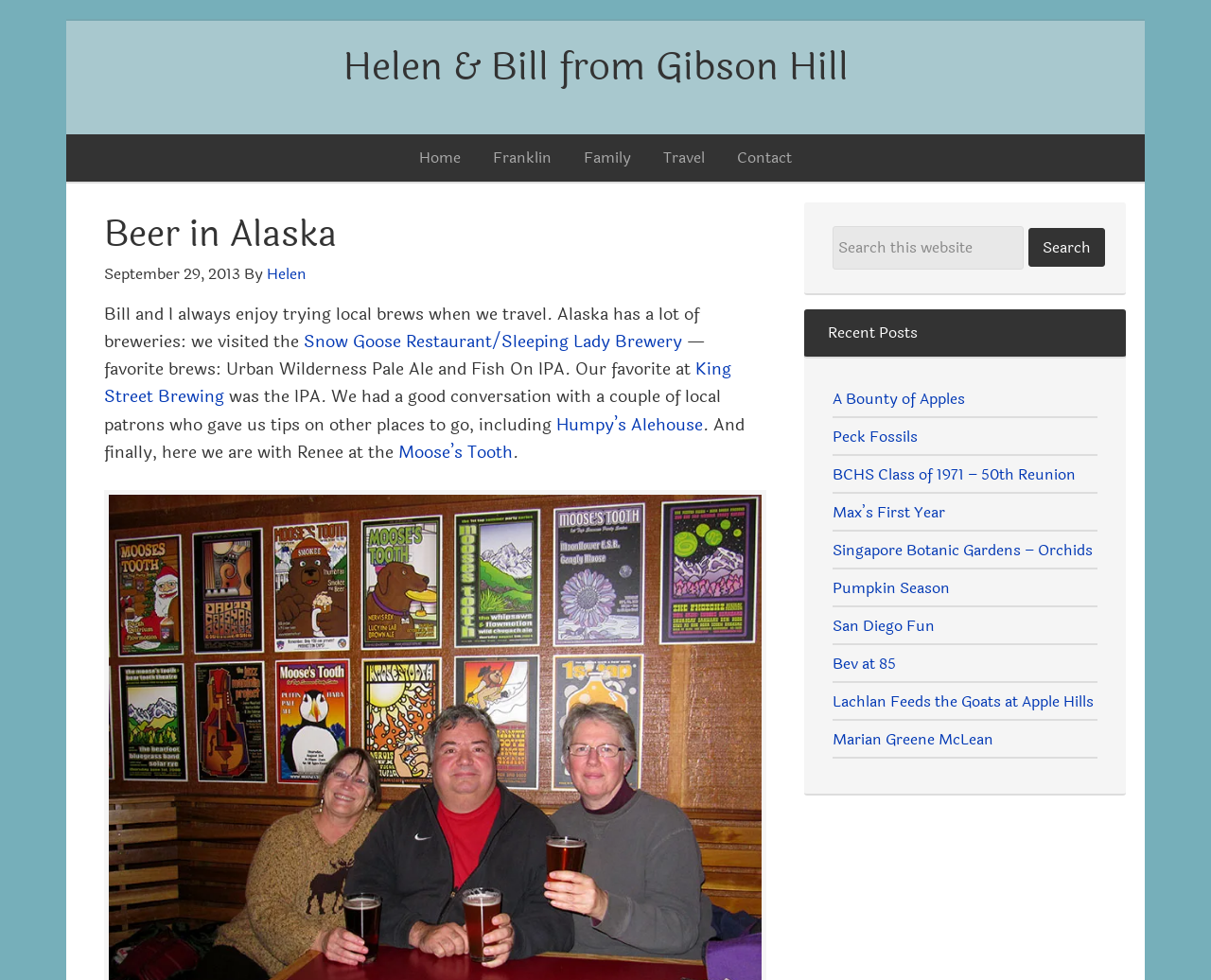Determine and generate the text content of the webpage's headline.

Beer in Alaska